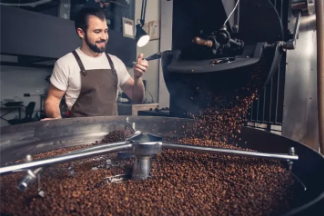Describe all significant details and elements found in the image.

A skilled barista smiles confidently as he operates a commercial coffee roaster, overseeing the roasting process. The roaster, positioned prominently in the foreground, is filled with freshly roasted coffee beans that are cascading out into a cooling tray below. The warm, inviting aroma of the beans fills the air, indicative of the quality and care put into the roasting process. The barista, dressed in a white t-shirt and a brown apron, holds a light source in one hand, ensuring he maintains the perfect roast profile. The backdrop reveals a modern café setting, subtly blending industrial elements with a cozy atmosphere, perfect for coffee enthusiasts.